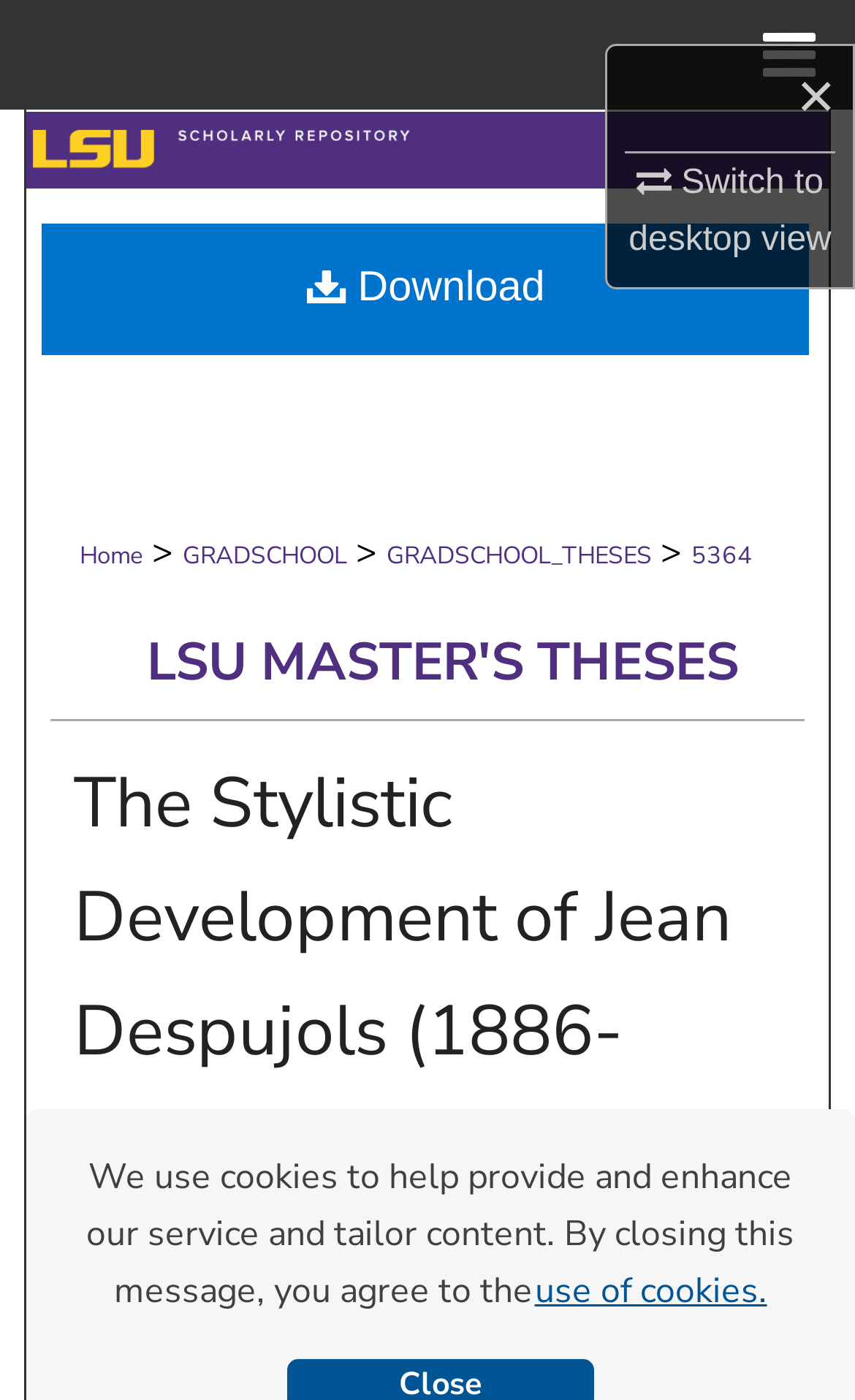Locate the bounding box coordinates of the area where you should click to accomplish the instruction: "Download the thesis".

[0.049, 0.158, 0.947, 0.251]